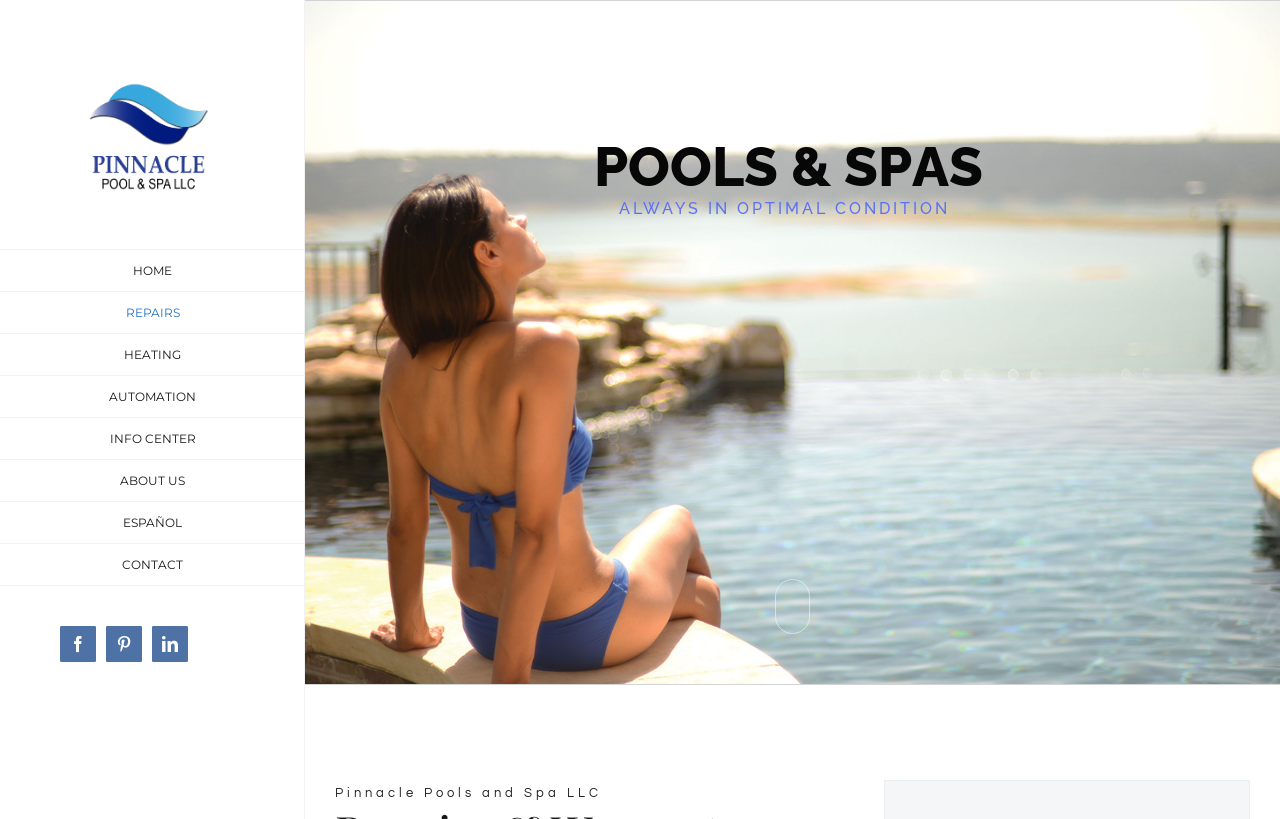Could you indicate the bounding box coordinates of the region to click in order to complete this instruction: "Click on the 'Ear Care' category".

None